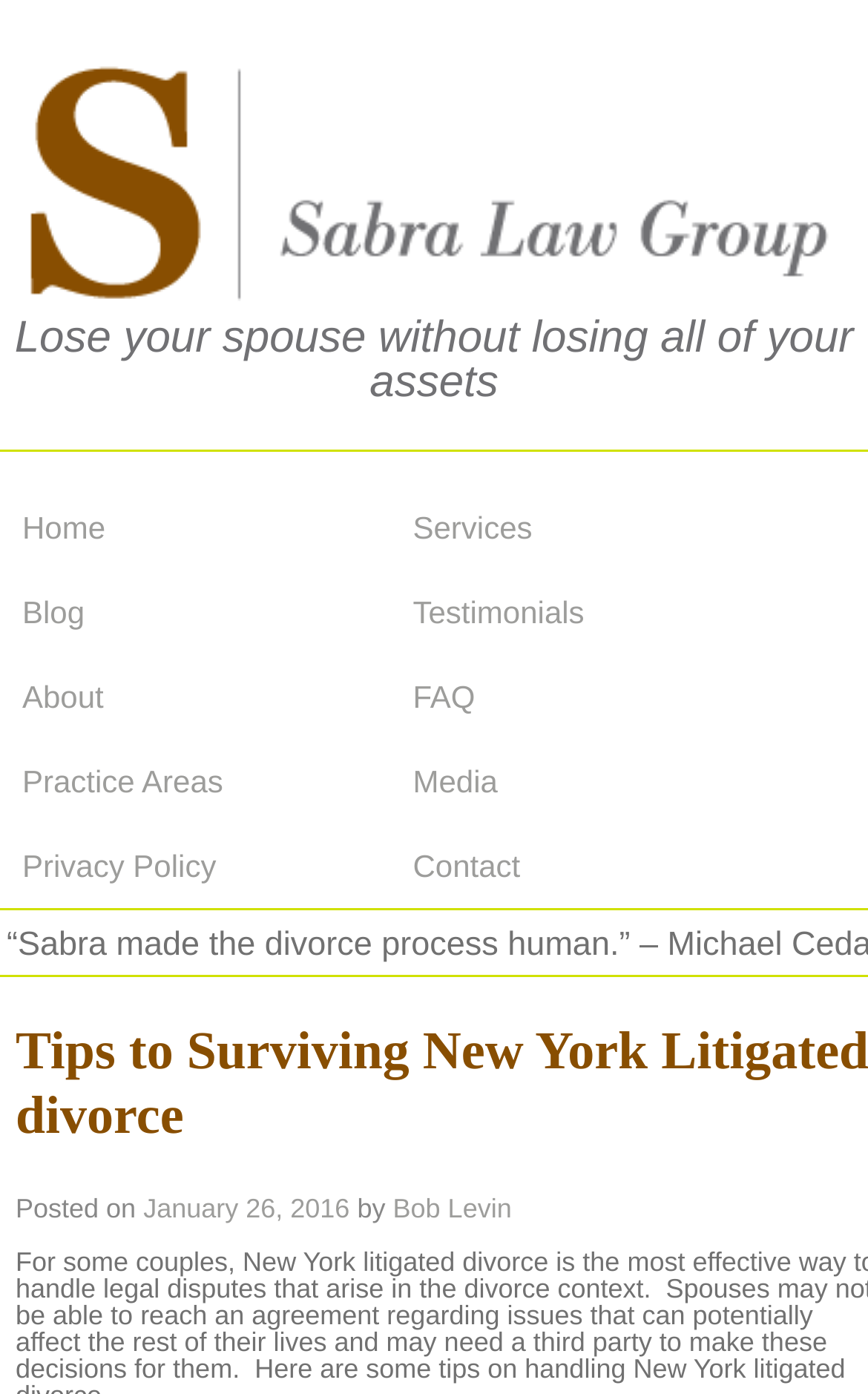Produce a meticulous description of the webpage.

The webpage appears to be a law firm's website, specifically focused on divorce litigation in New York. At the top, there is a logo image and a link, likely the website's title or main navigation. Below this, a prominent header reads, "Lose your spouse without losing all of your assets," which suggests the firm's expertise in protecting clients' assets during divorce proceedings.

The main navigation menu is situated below the header, with nine links arranged in two rows. The first row contains links to "Home," "Services," "Blog," and "Testimonials," while the second row has links to "About," "FAQ," "Practice Areas," "Media," and "Privacy Policy." The "Contact" link is positioned at the bottom right of the navigation menu.

At the bottom of the page, there is a footer section with a publication date, "January 26, 2016," and an author, "Bob Levin." This suggests that the webpage may be a blog post or article related to divorce litigation in New York.